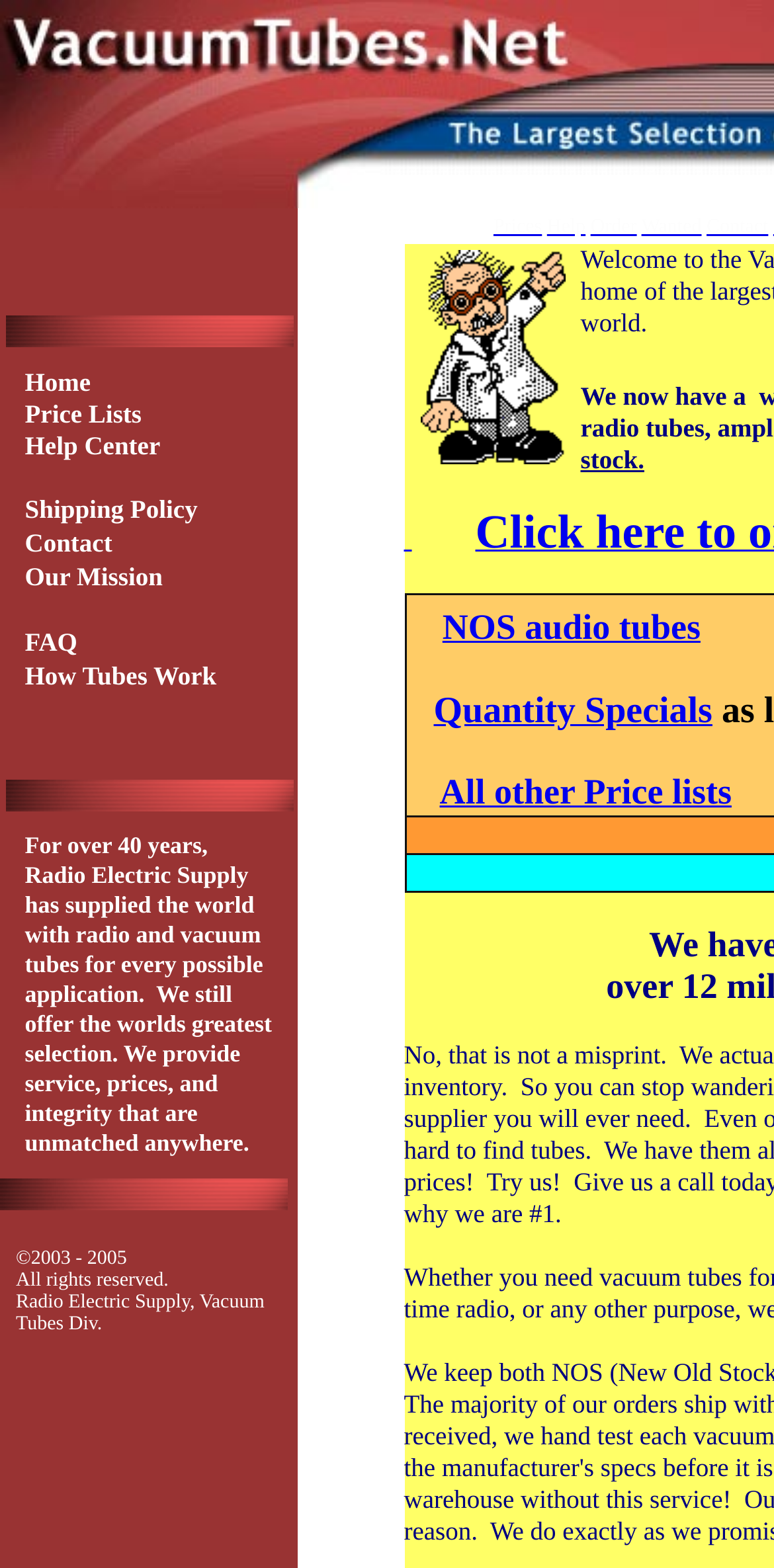What is the title or heading displayed on the webpage?

Welcome to the Vacuum Tubes division of Radio Electric Supply, home of the largest supply of New Old Stock vacuum tubes in the world. 